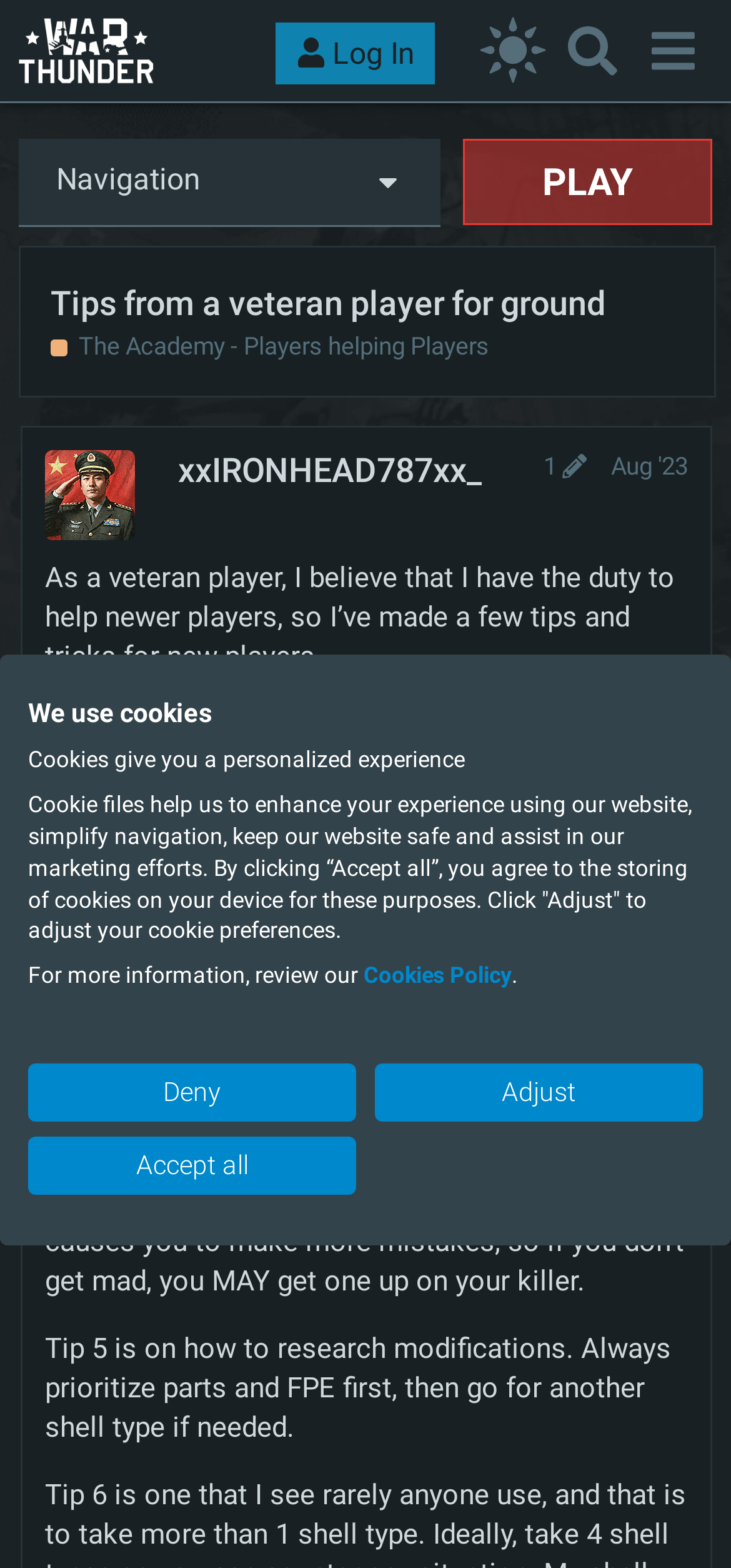Use a single word or phrase to answer the question: 
What is the recommended priority for researching modifications?

Parts and FPE first